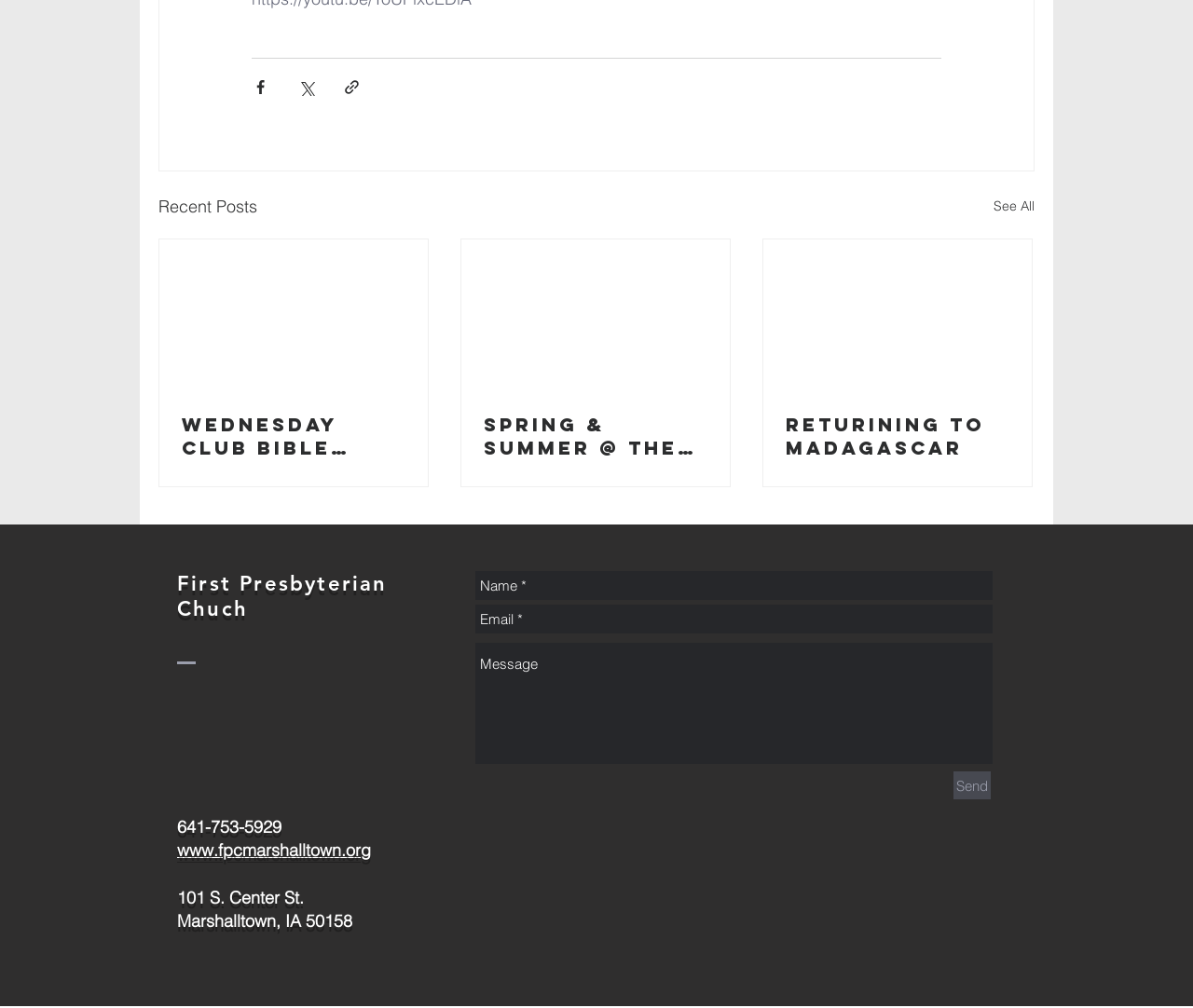Identify and provide the bounding box coordinates of the UI element described: "See All". The coordinates should be formatted as [left, top, right, bottom], with each number being a float between 0 and 1.

[0.833, 0.192, 0.867, 0.218]